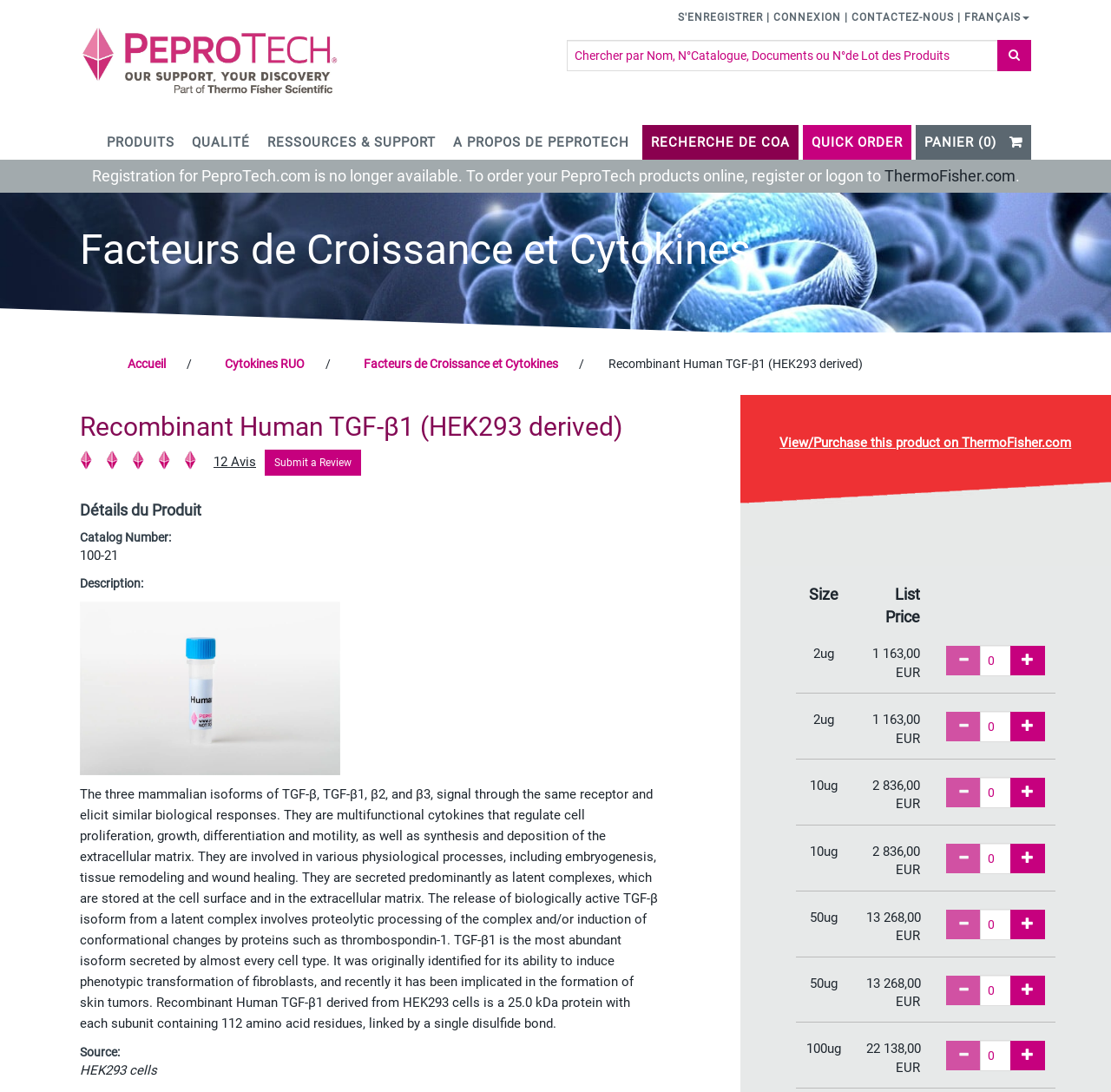Using the details in the image, give a detailed response to the question below:
What is the source of the product?

The source of the product can be found in the 'Source:' section, which states that the product is derived from HEK293 cells.